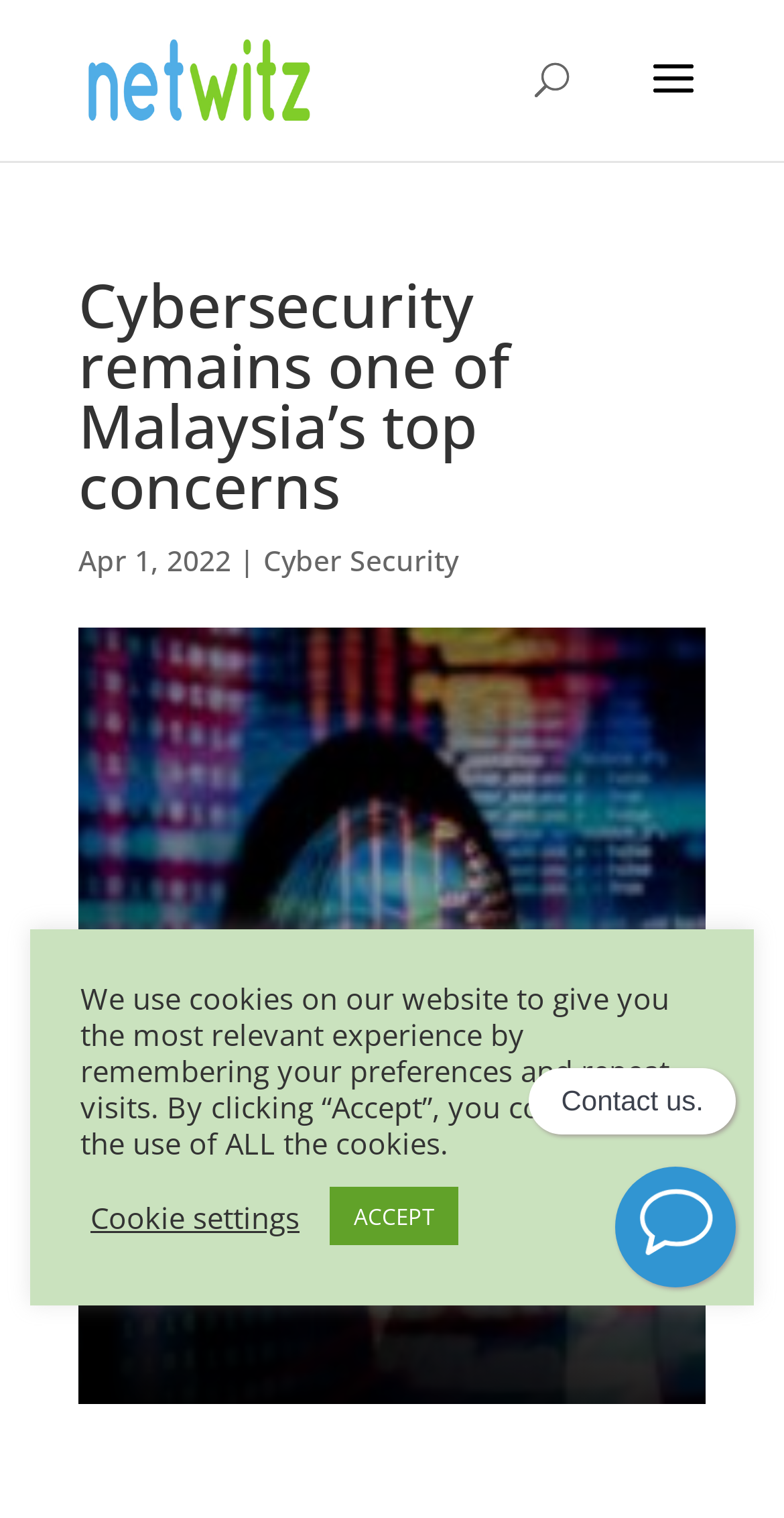Generate the title text from the webpage.

Cybersecurity remains one of Malaysia’s top concerns